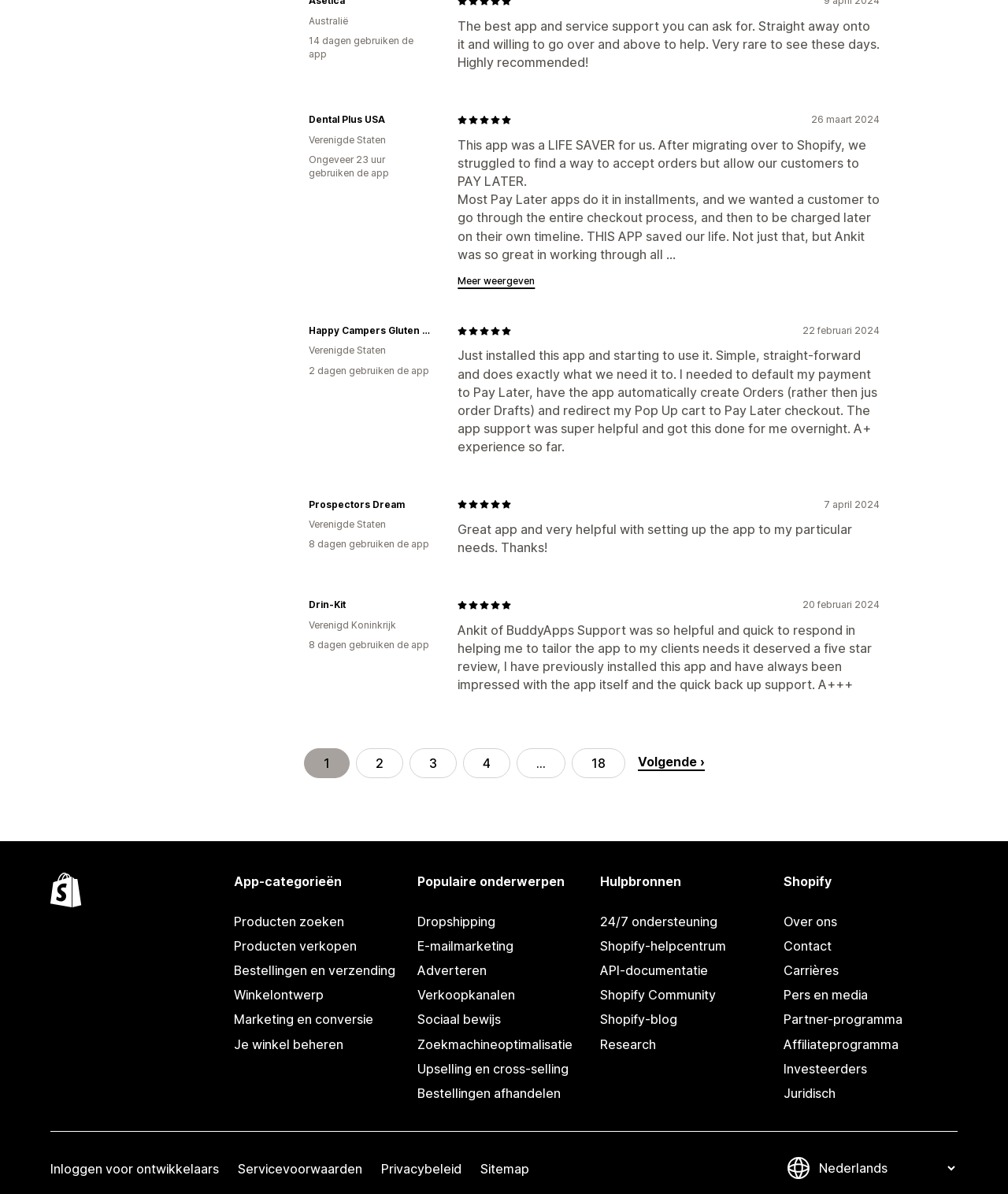Can you specify the bounding box coordinates of the area that needs to be clicked to fulfill the following instruction: "Get 24/7 support"?

[0.596, 0.762, 0.768, 0.782]